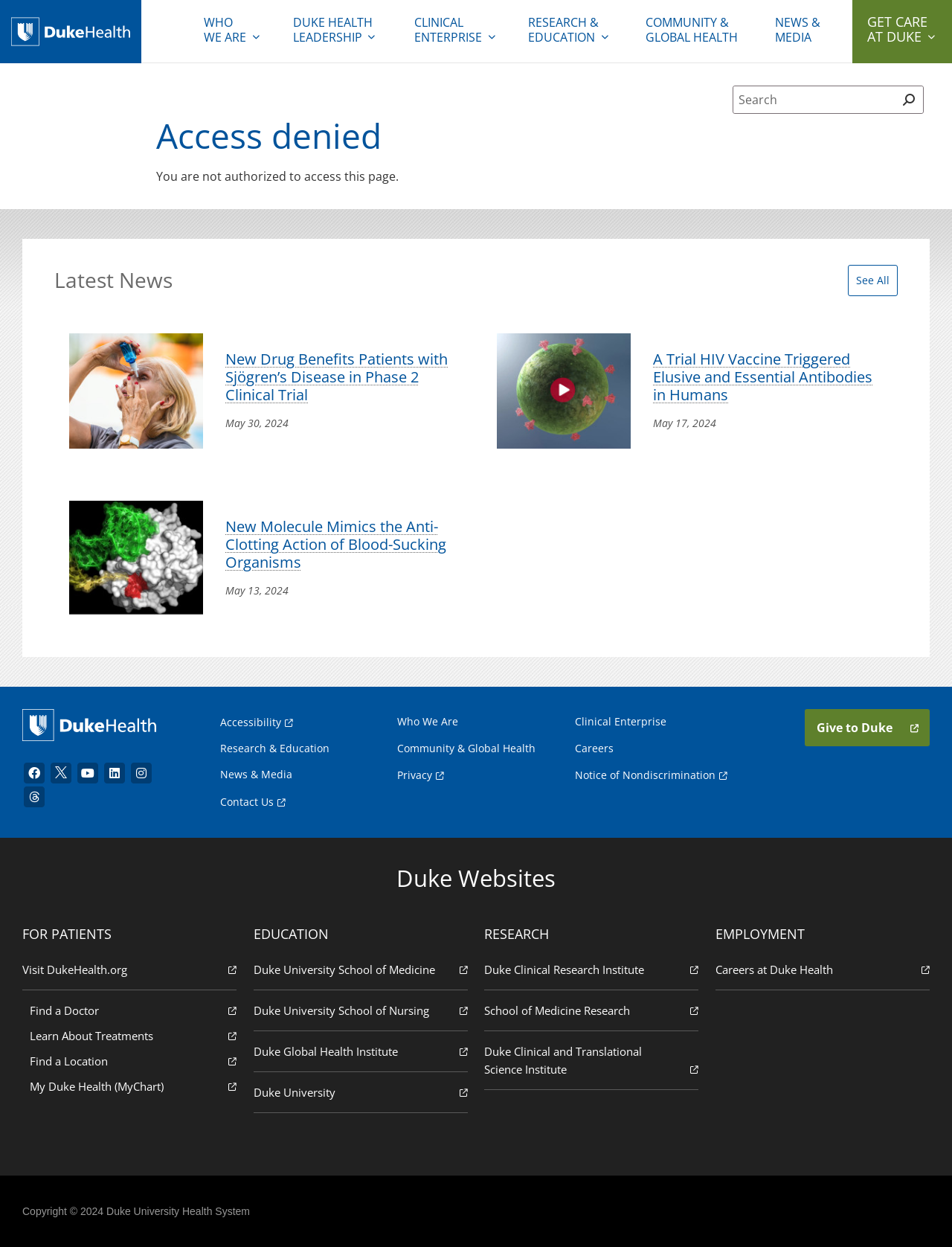Please predict the bounding box coordinates of the element's region where a click is necessary to complete the following instruction: "explore curriculum". The coordinates should be represented by four float numbers between 0 and 1, i.e., [left, top, right, bottom].

None